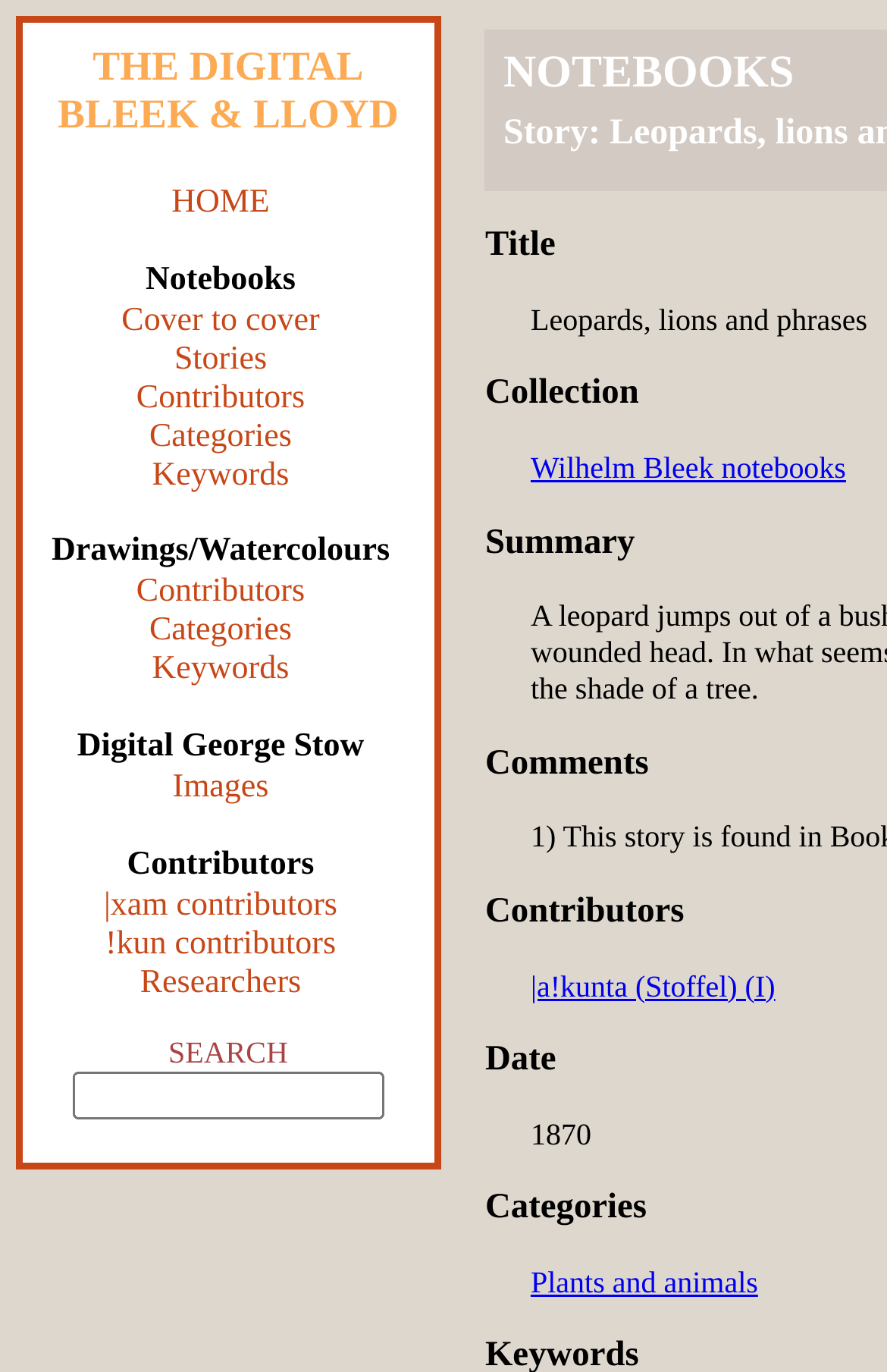What is the name of the digital collection?
Look at the webpage screenshot and answer the question with a detailed explanation.

The name of the digital collection can be found in the heading at the top of the webpage, which is 'THE DIGITAL BLEEK & LLOYD'.